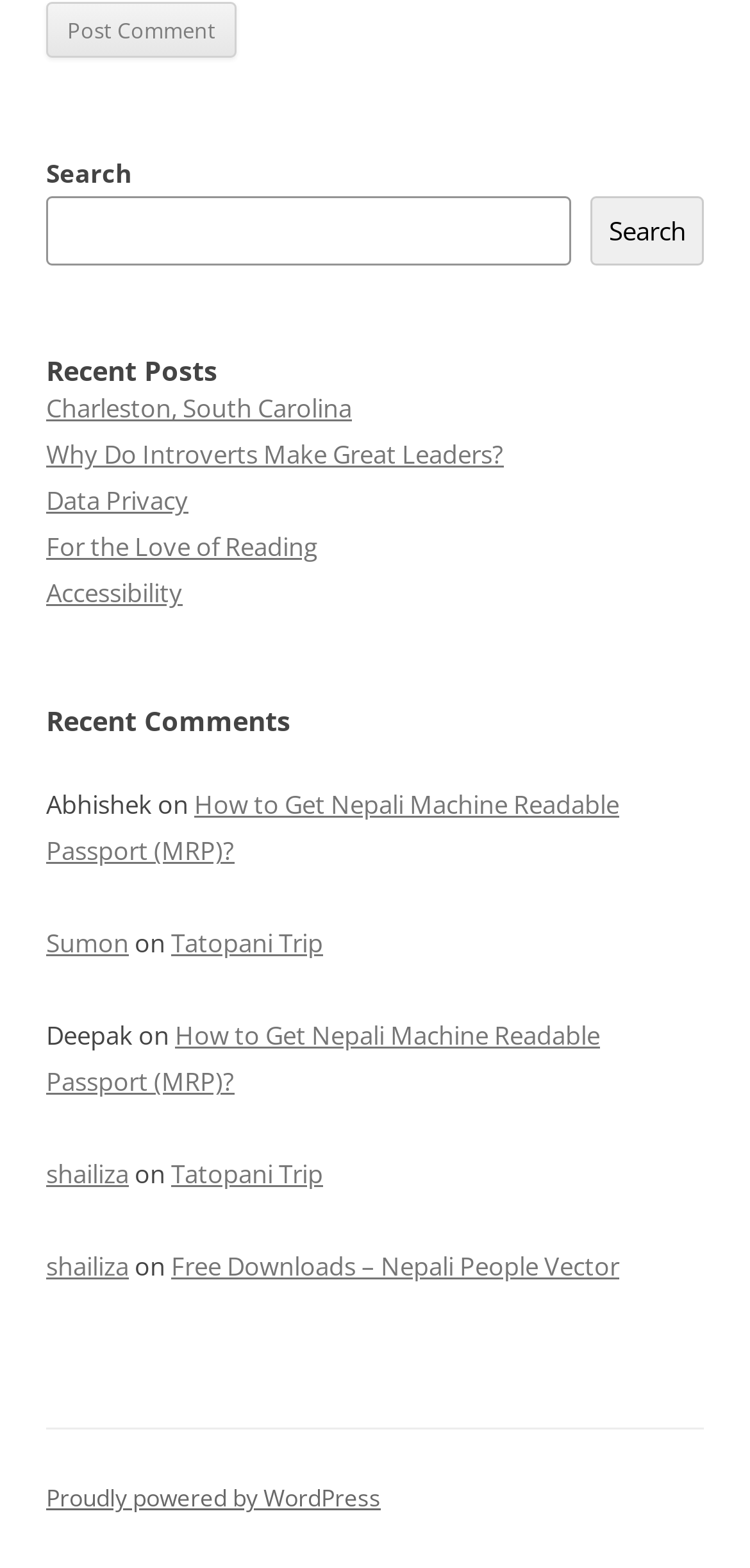Identify the bounding box of the UI element that matches this description: "For the Love of Reading".

[0.062, 0.338, 0.423, 0.36]